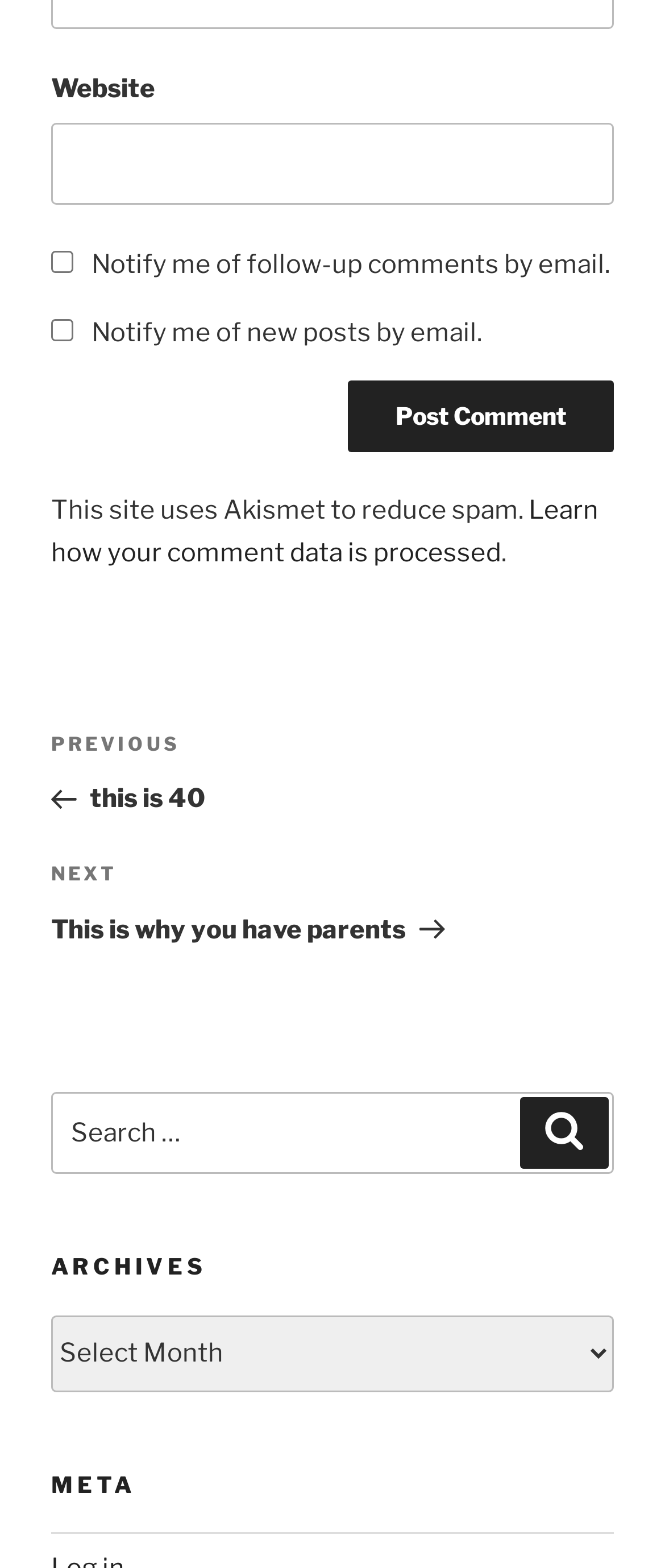What is the purpose of the checkbox 'Notify me of follow-up comments by email.'?
Using the details from the image, give an elaborate explanation to answer the question.

The checkbox 'Notify me of follow-up comments by email.' is located below the textbox for entering a website, and its purpose is to allow users to opt-in to receive follow-up comments via email.